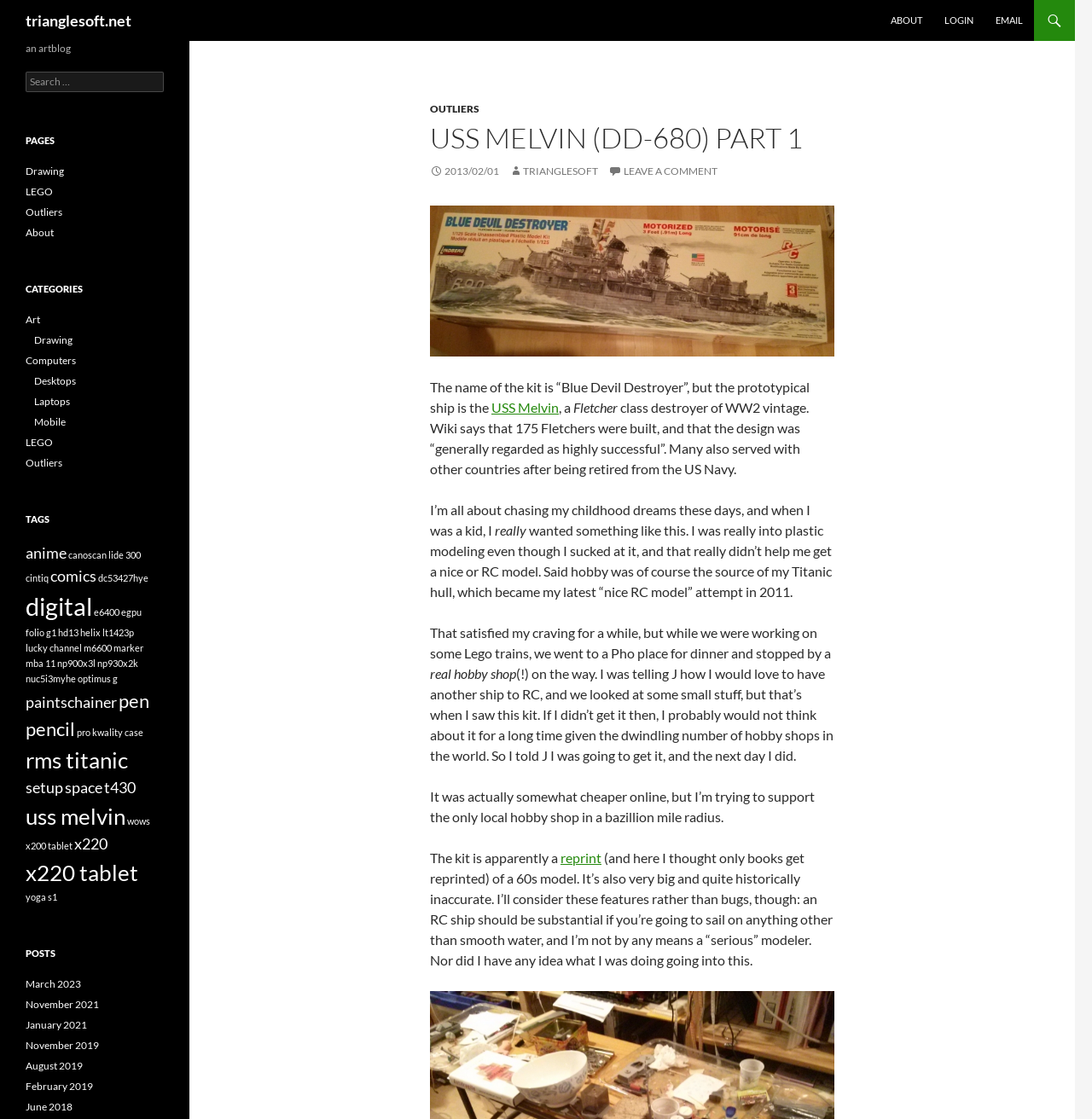Please locate the clickable area by providing the bounding box coordinates to follow this instruction: "click on the ABOUT link".

[0.806, 0.0, 0.854, 0.037]